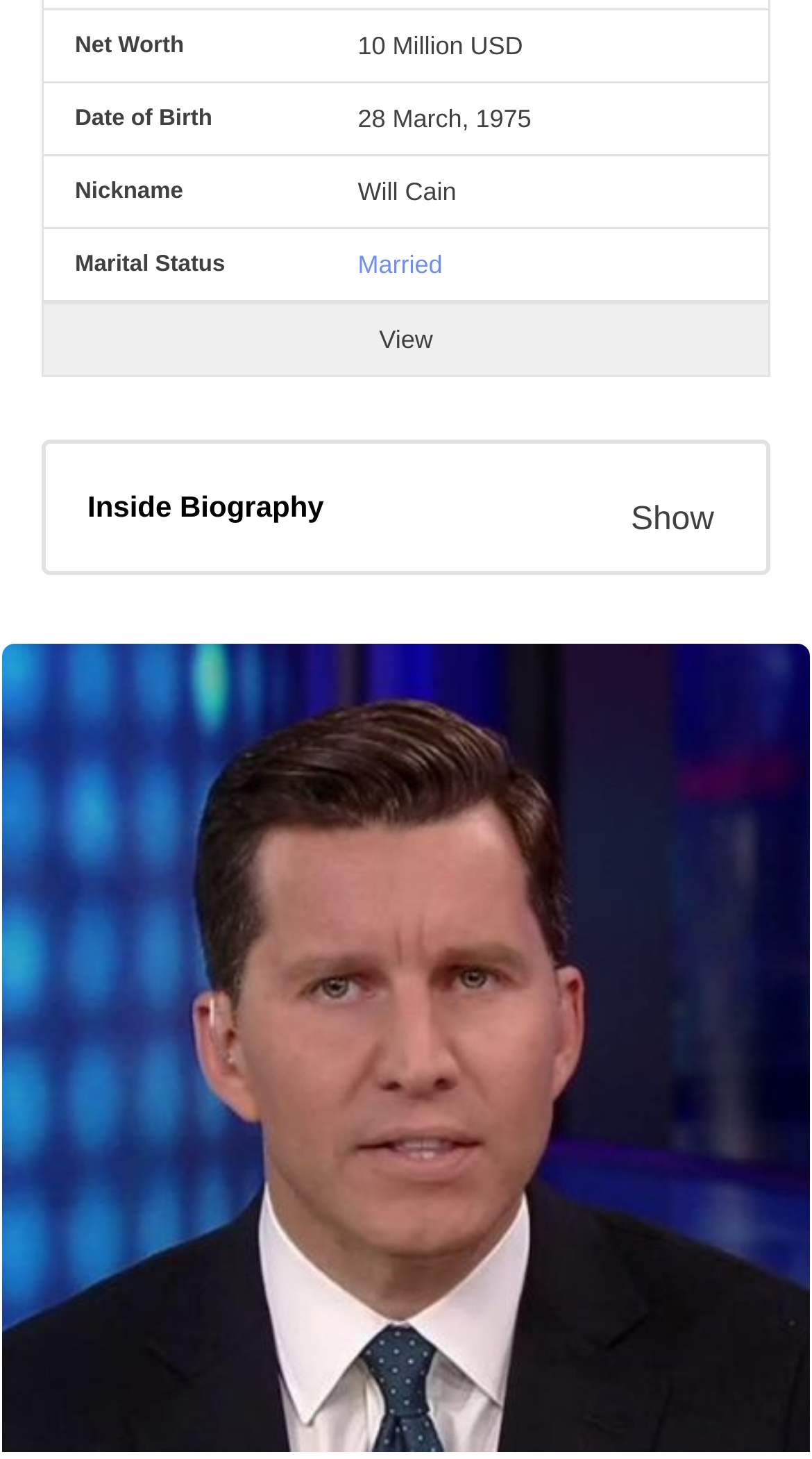Locate the bounding box of the UI element with the following description: "White Caucasian".

[0.441, 0.271, 0.673, 0.291]